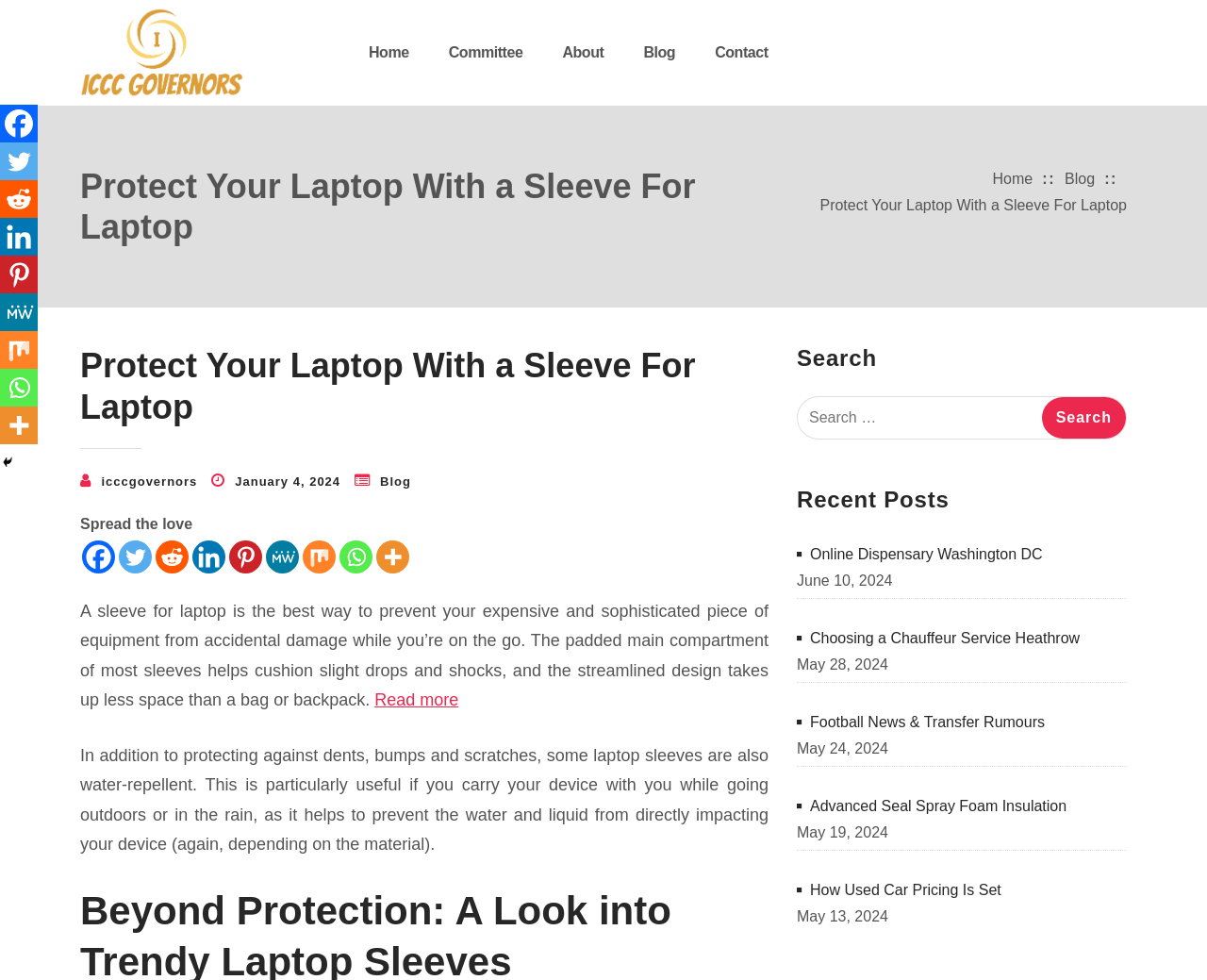Answer the question using only a single word or phrase: 
What is the purpose of a laptop sleeve?

Protect laptop